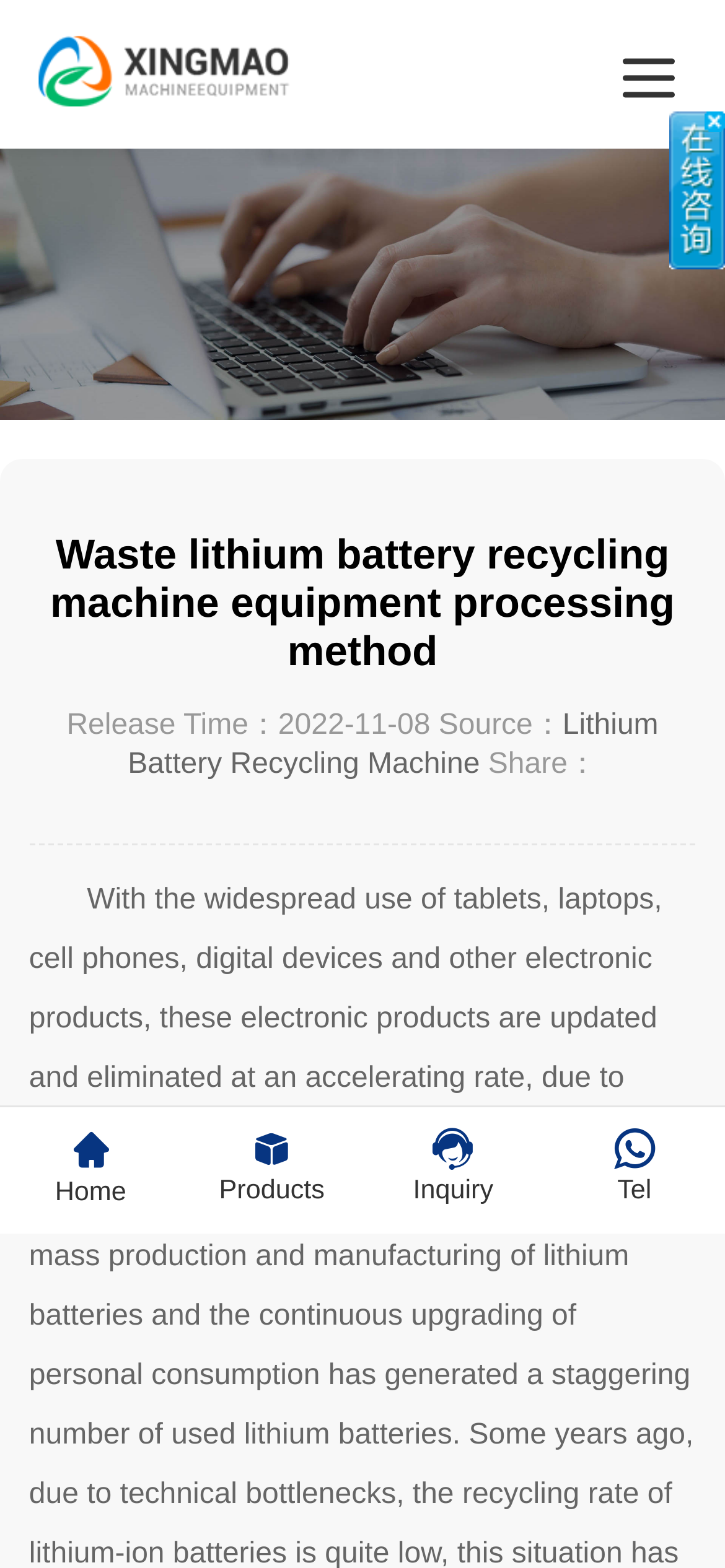Please indicate the bounding box coordinates for the clickable area to complete the following task: "View NEWS". The coordinates should be specified as four float numbers between 0 and 1, i.e., [left, top, right, bottom].

[0.445, 0.628, 0.569, 0.649]